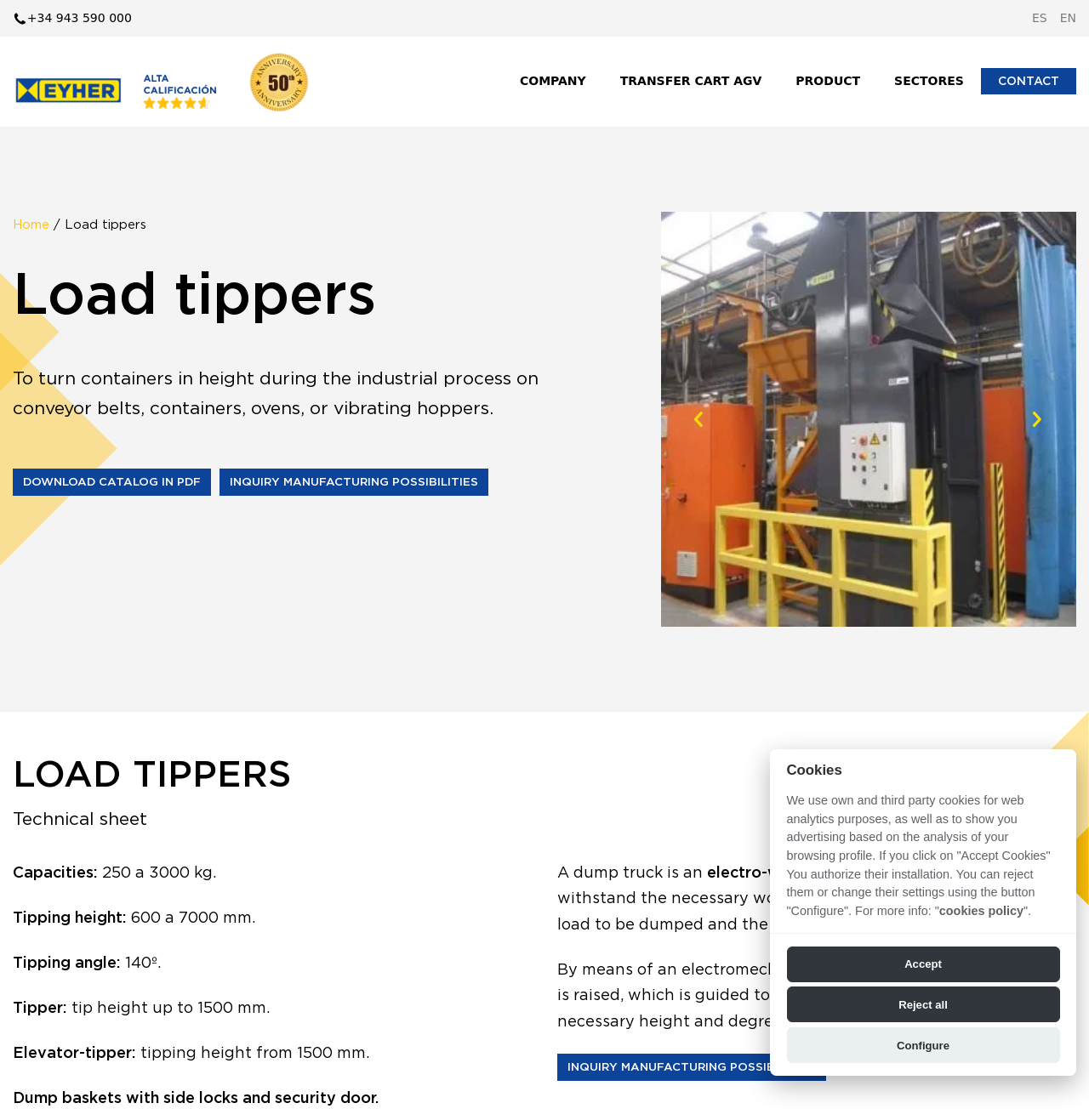Find the bounding box coordinates of the area that needs to be clicked in order to achieve the following instruction: "Inquire about manufacturing possibilities". The coordinates should be specified as four float numbers between 0 and 1, i.e., [left, top, right, bottom].

[0.202, 0.418, 0.448, 0.443]